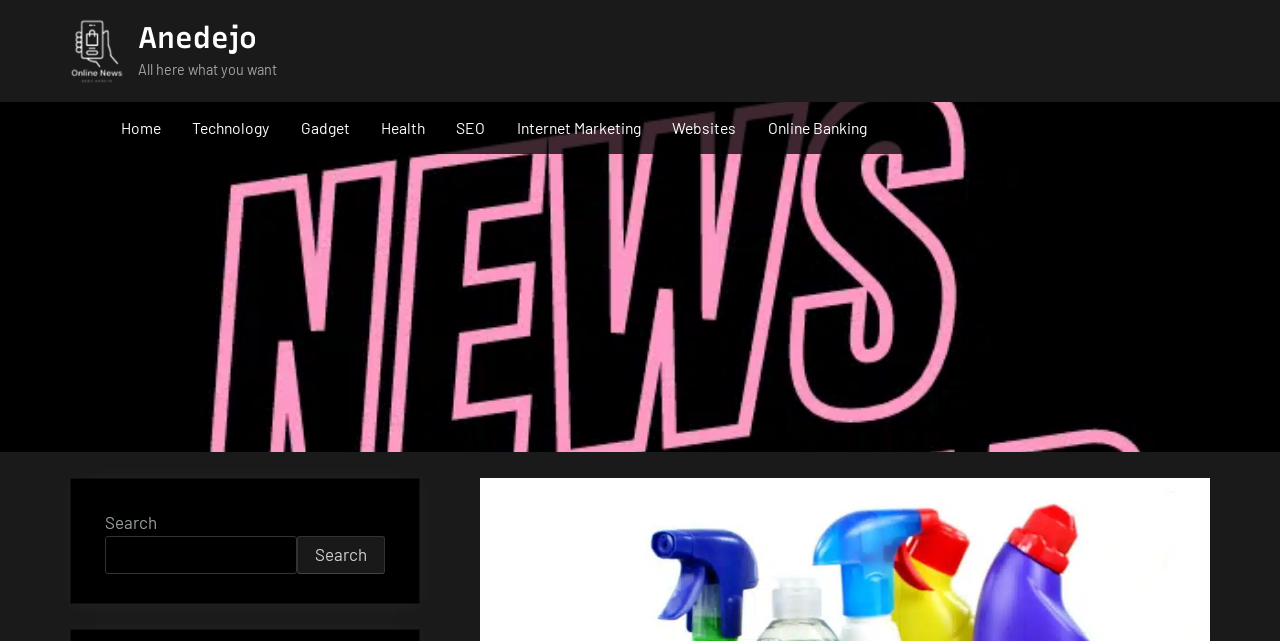Determine the bounding box for the described UI element: "Gadget".

[0.226, 0.166, 0.282, 0.233]